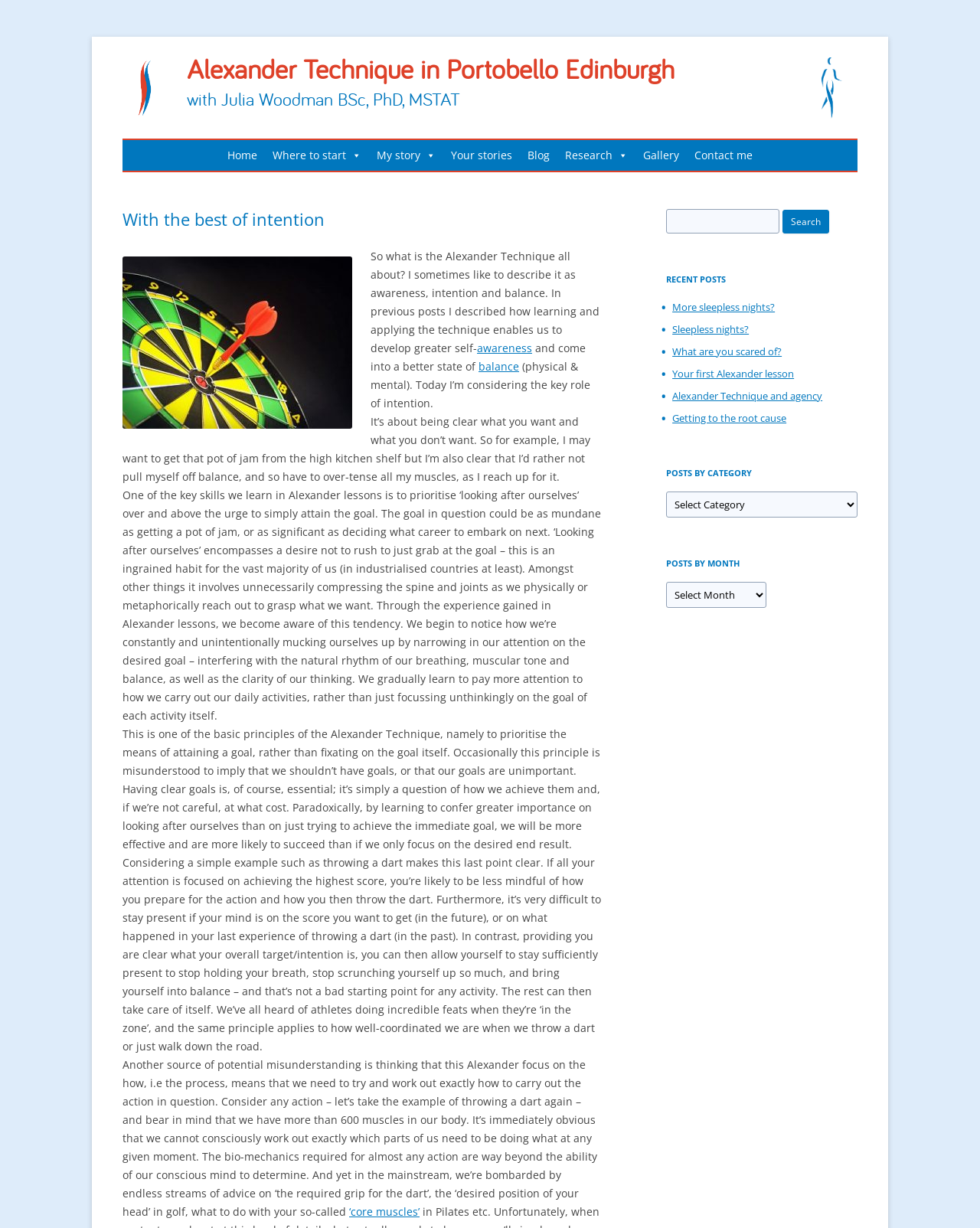Craft a detailed narrative of the webpage's structure and content.

The webpage is about the Alexander Technique, a method that focuses on awareness, intention, and balance. At the top of the page, there is a logo and a heading that reads "Alexander Technique in Portobello Edinburgh" with a link to the same title. Below this, there is another heading that reads "with Julia Woodman BSc, PhD, MSTAT" and a figure logo for Julia Woodman.

On the left side of the page, there is a navigation menu with links to "Home", "Where to start", "My story", "Your stories", "Blog", "Research", "Gallery", and "Contact me". Some of these links have dropdown menus.

The main content of the page is divided into two sections. The first section has a heading that reads "With the best of intention" and an image of a dart hitting a bullseye. Below this, there is a paragraph of text that explains the Alexander Technique, describing it as awareness, intention, and balance. The text also mentions that one of the key skills learned in Alexander lessons is to prioritize "looking after ourselves" over attaining a goal.

The second section of the main content has several paragraphs of text that discuss the importance of intention and balance in achieving goals. The text uses the example of throwing a dart to illustrate how focusing on the process rather than the goal can lead to better results. There are also links to related topics, such as "awareness" and "balance".

On the right side of the page, there is a complementary section with a search bar, a heading that reads "RECENT POSTS", and a list of links to recent posts. Below this, there are headings that read "POSTS BY CATEGORY" and "POSTS BY MONTH", with corresponding dropdown menus.

Overall, the webpage is well-organized and easy to navigate, with a clear focus on explaining the Alexander Technique and its benefits.